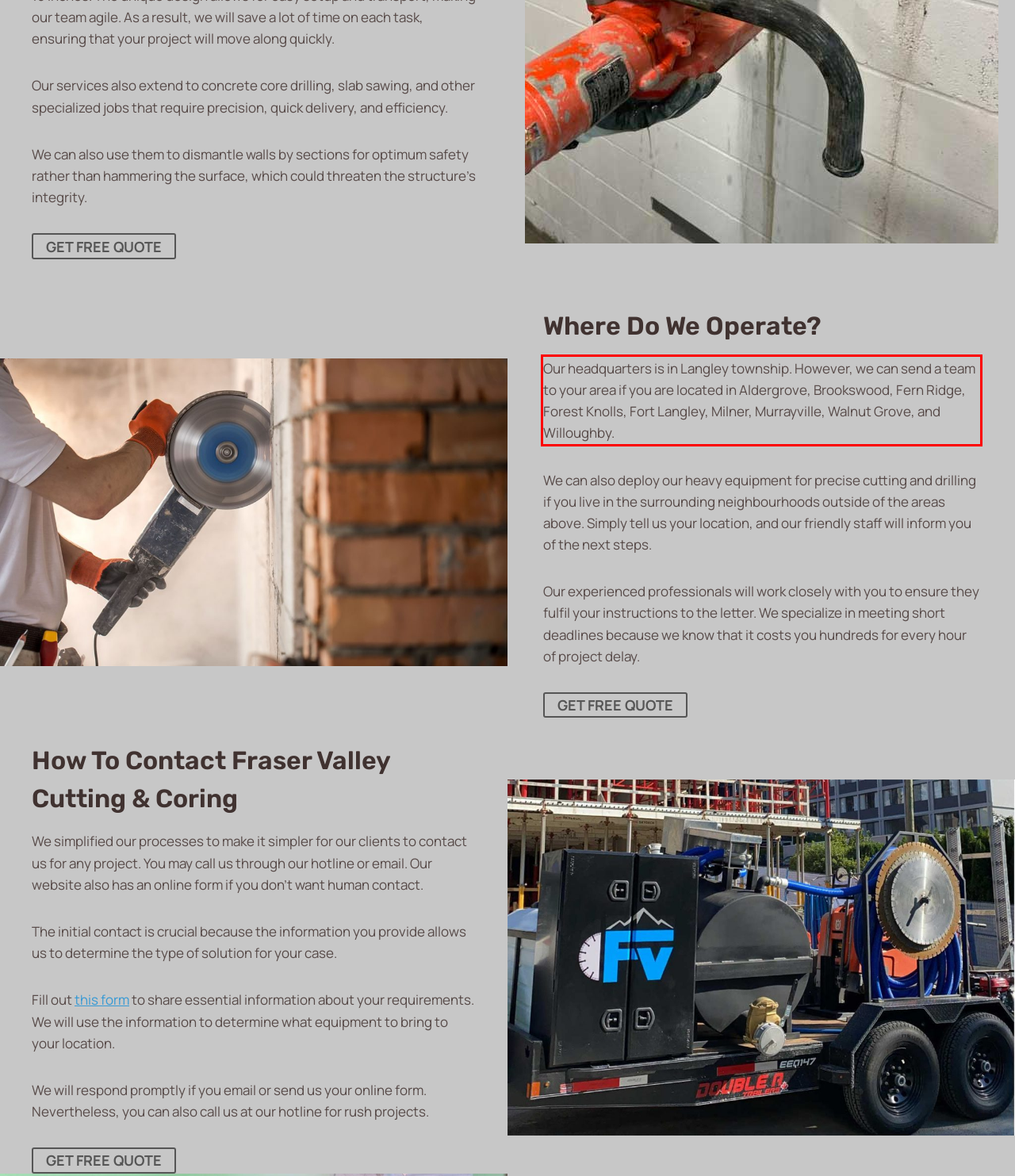Review the screenshot of the webpage and recognize the text inside the red rectangle bounding box. Provide the extracted text content.

Our headquarters is in Langley township. However, we can send a team to your area if you are located in Aldergrove, Brookswood, Fern Ridge, Forest Knolls, Fort Langley, Milner, Murrayville, Walnut Grove, and Willoughby.